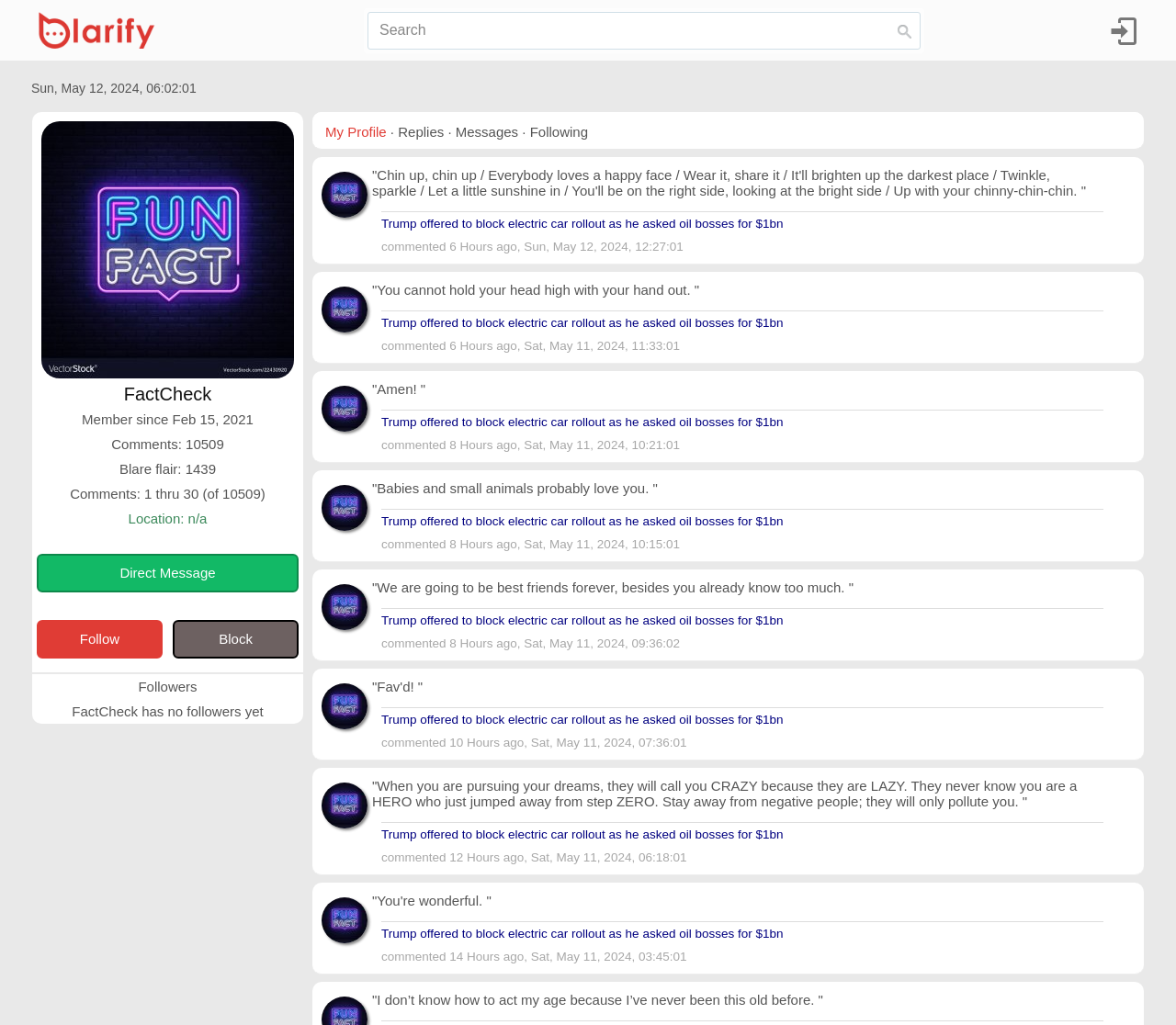Please respond to the question with a concise word or phrase:
How many followers does the user have?

0